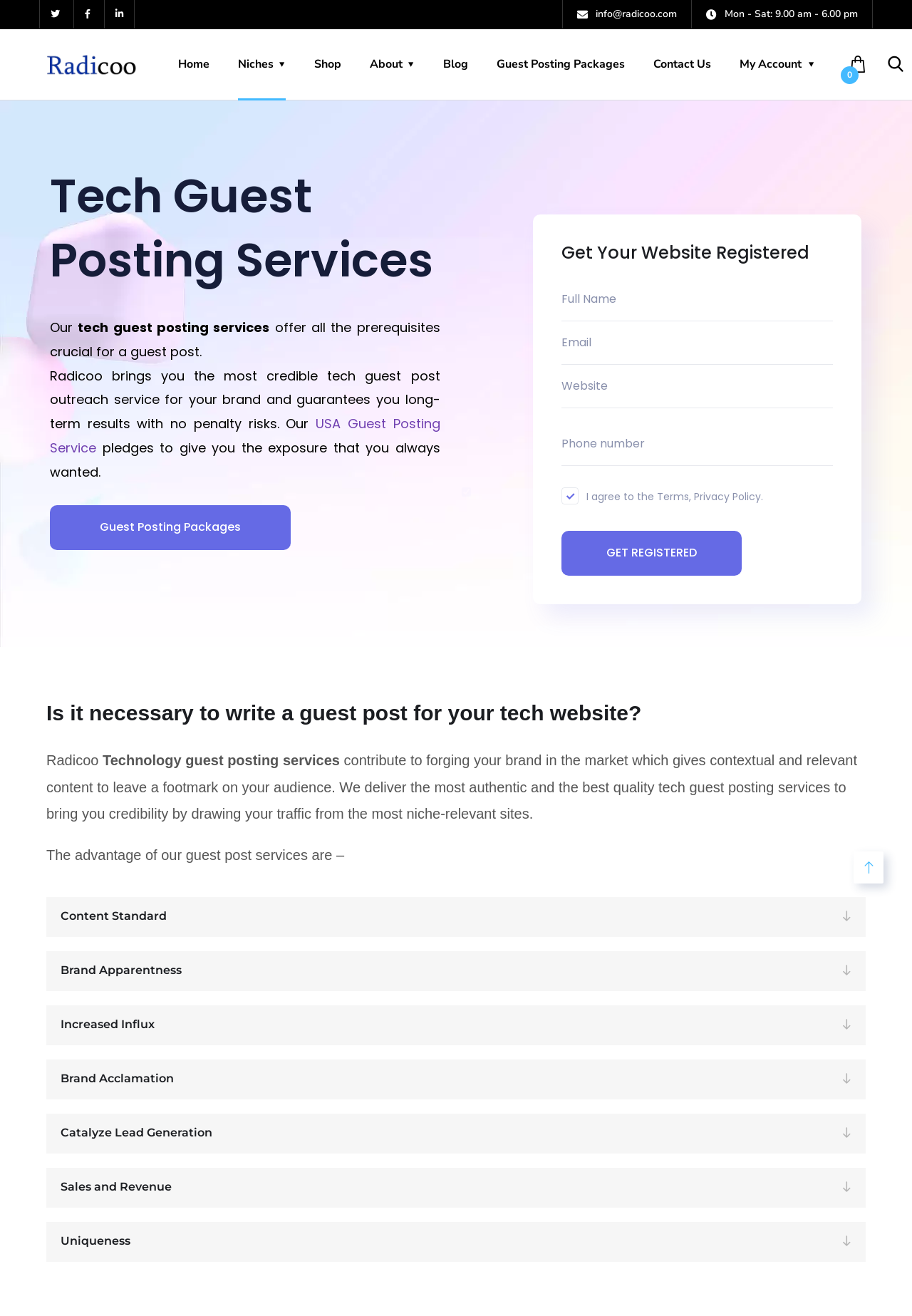Based on the description "USA Guest Posting Service", find the bounding box of the specified UI element.

[0.055, 0.315, 0.482, 0.347]